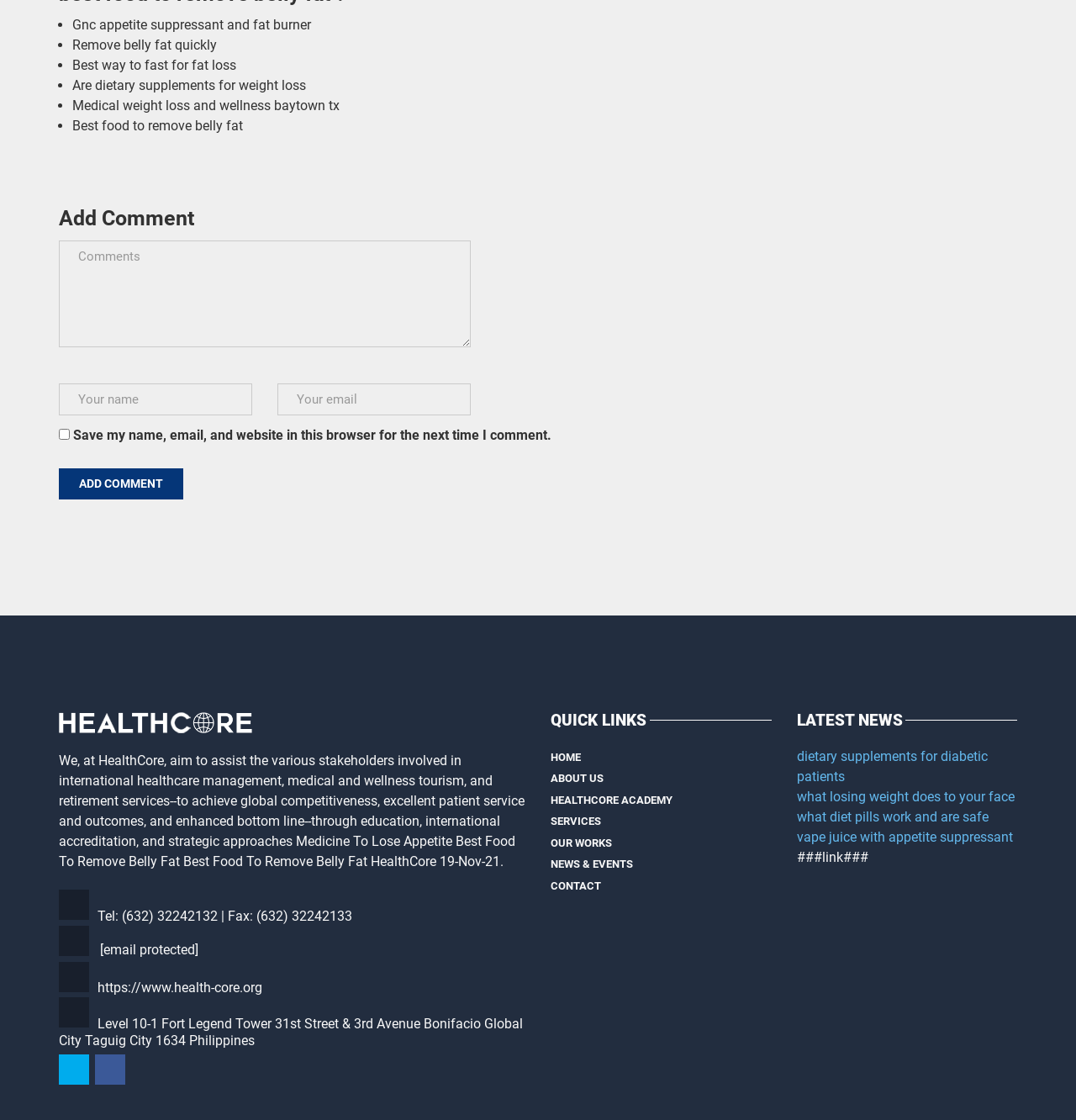Locate the bounding box of the UI element based on this description: "[email protected]". Provide four float numbers between 0 and 1 as [left, top, right, bottom].

[0.091, 0.843, 0.184, 0.857]